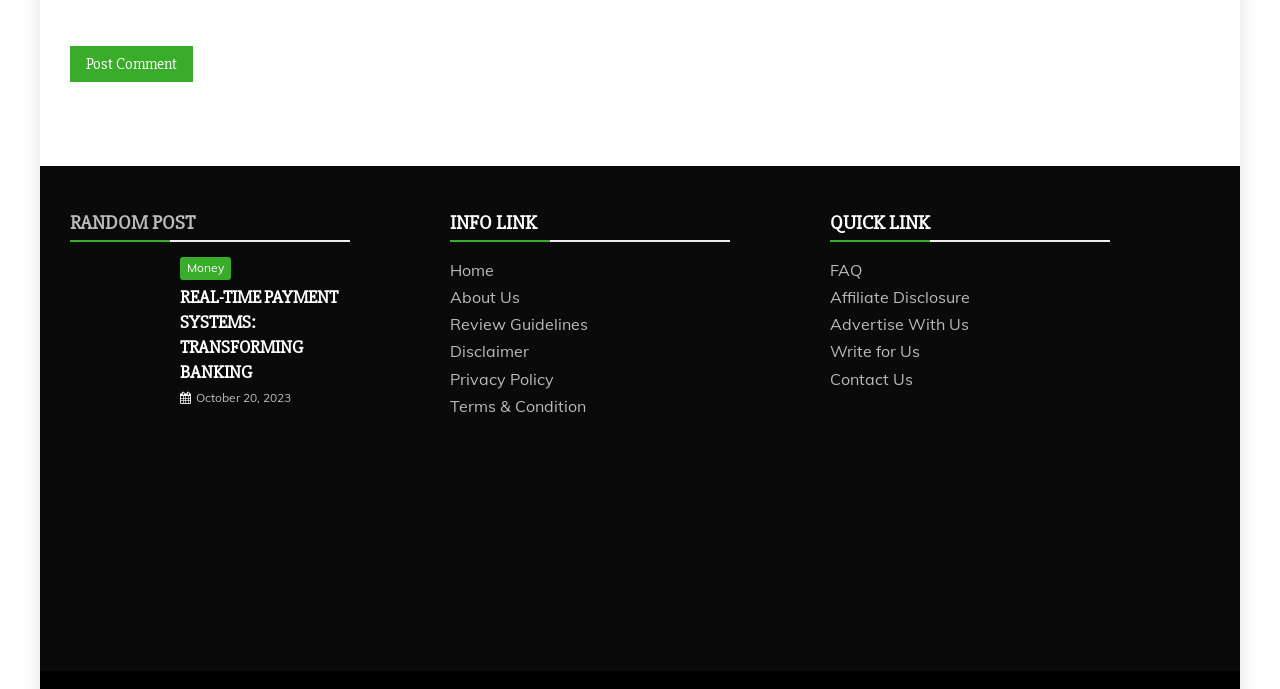Find and provide the bounding box coordinates for the UI element described here: "Terms & Condition". The coordinates should be given as four float numbers between 0 and 1: [left, top, right, bottom].

[0.352, 0.575, 0.458, 0.604]